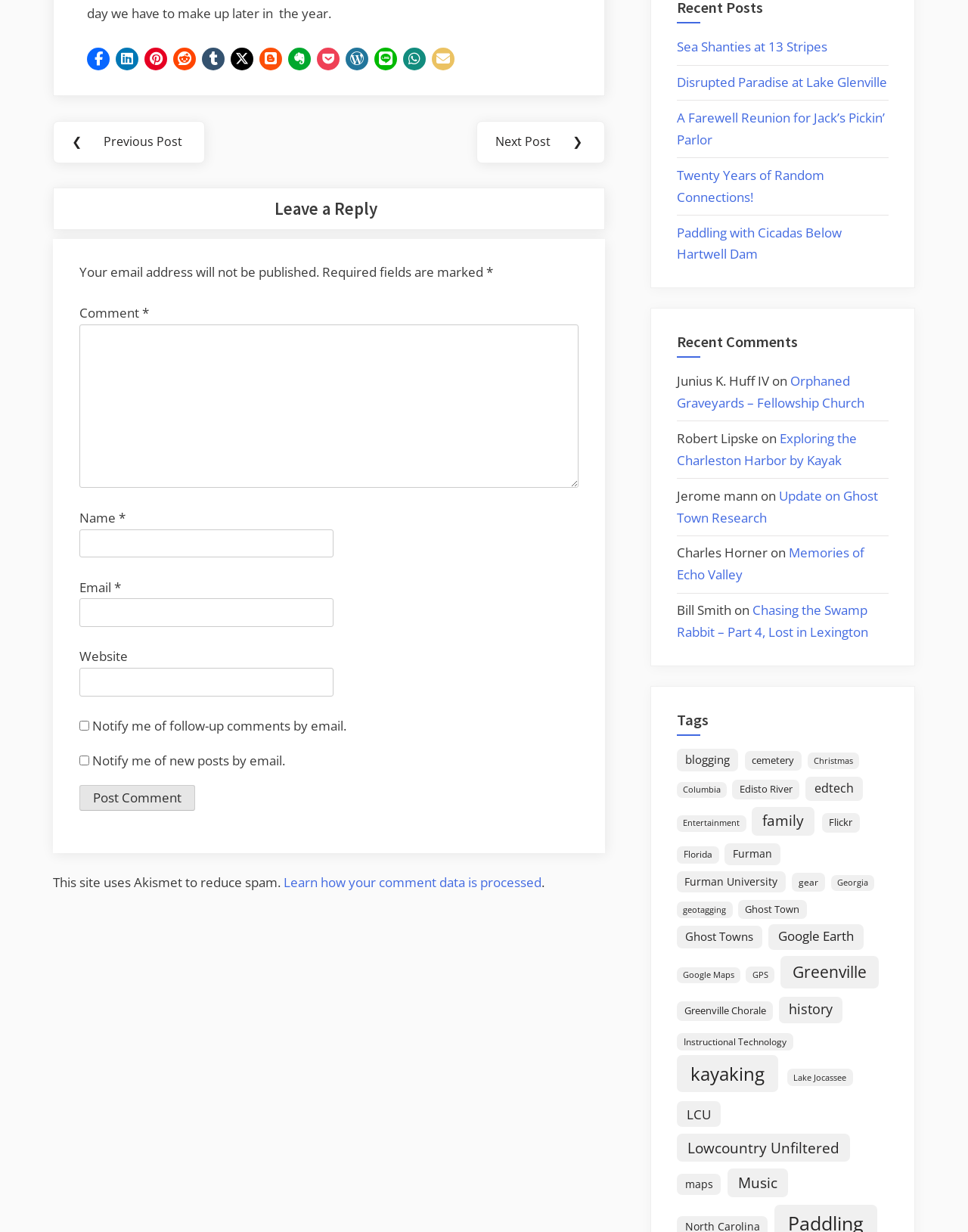Could you please study the image and provide a detailed answer to the question:
What is the purpose of the buttons at the top?

The buttons at the top of the webpage are for sharing the content on various social media platforms such as Facebook, LinkedIn, Pinterest, Reddit, Tumblr, Twitter, Blogger, Evernote, Pocket, WordPress.com, Line, and Whatsapp, as well as sharing via email.